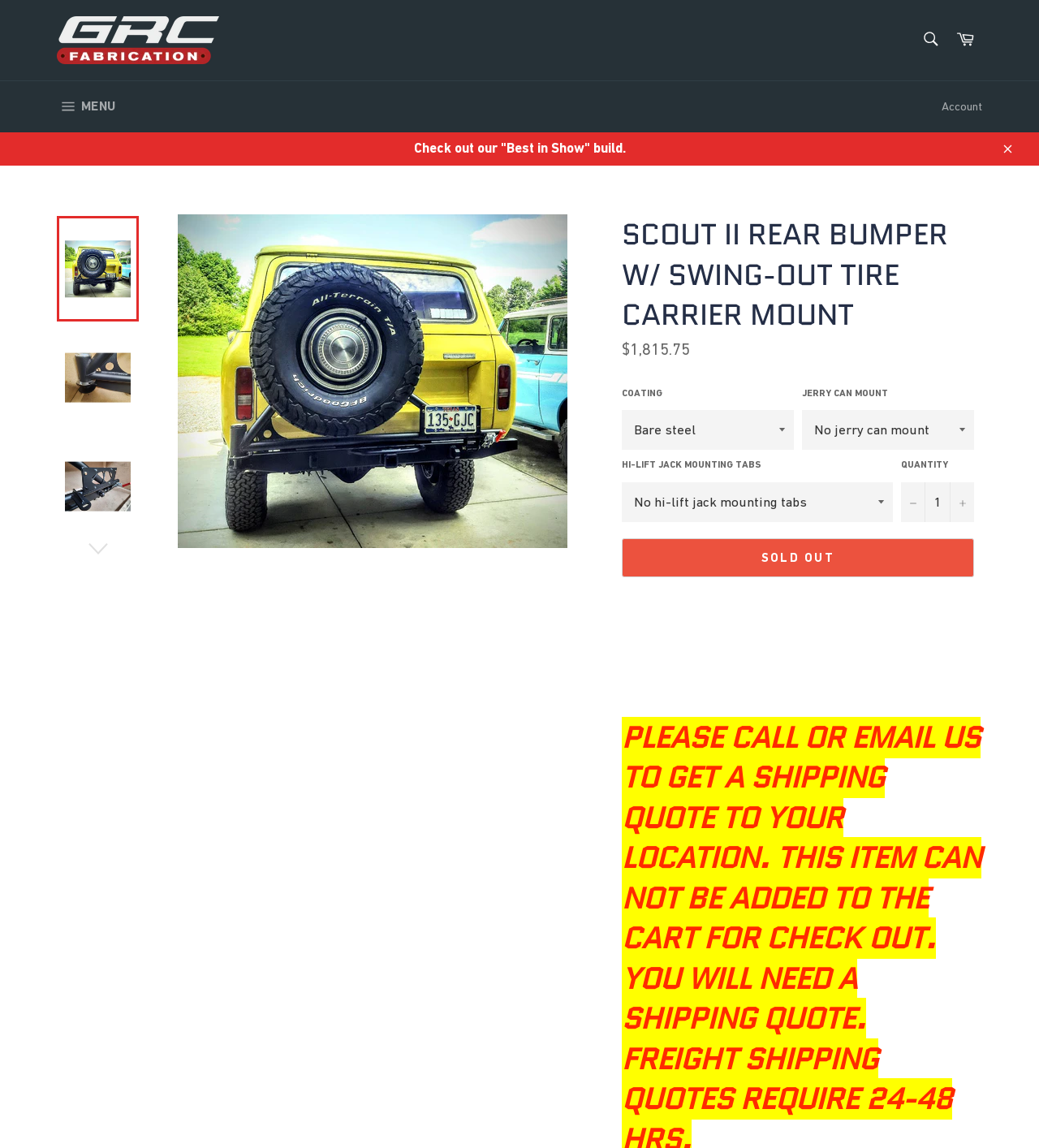Locate the bounding box coordinates of the area that needs to be clicked to fulfill the following instruction: "Select a coating option". The coordinates should be in the format of four float numbers between 0 and 1, namely [left, top, right, bottom].

[0.598, 0.358, 0.764, 0.393]